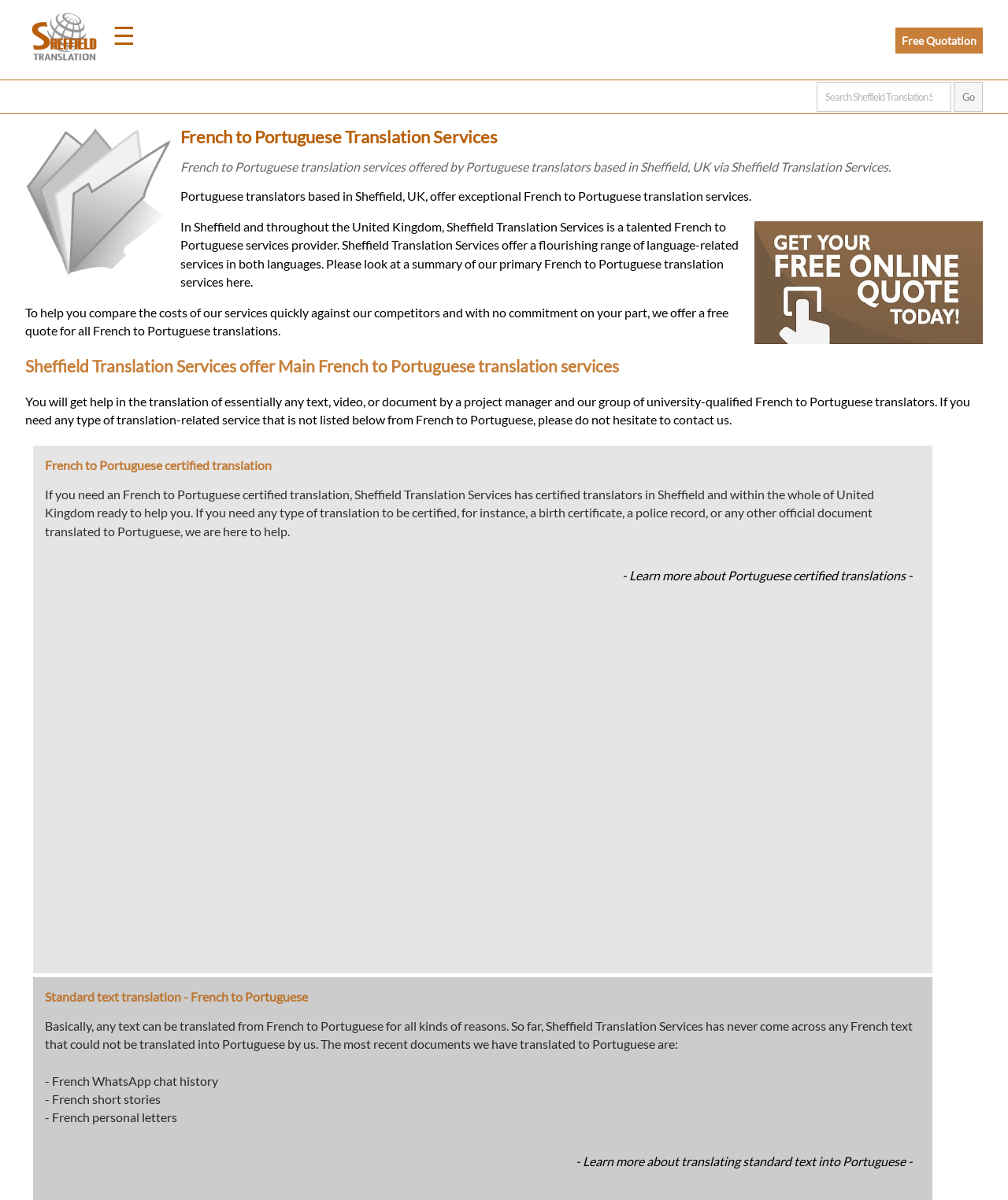Please extract the title of the webpage.

French to Portuguese Translation Services